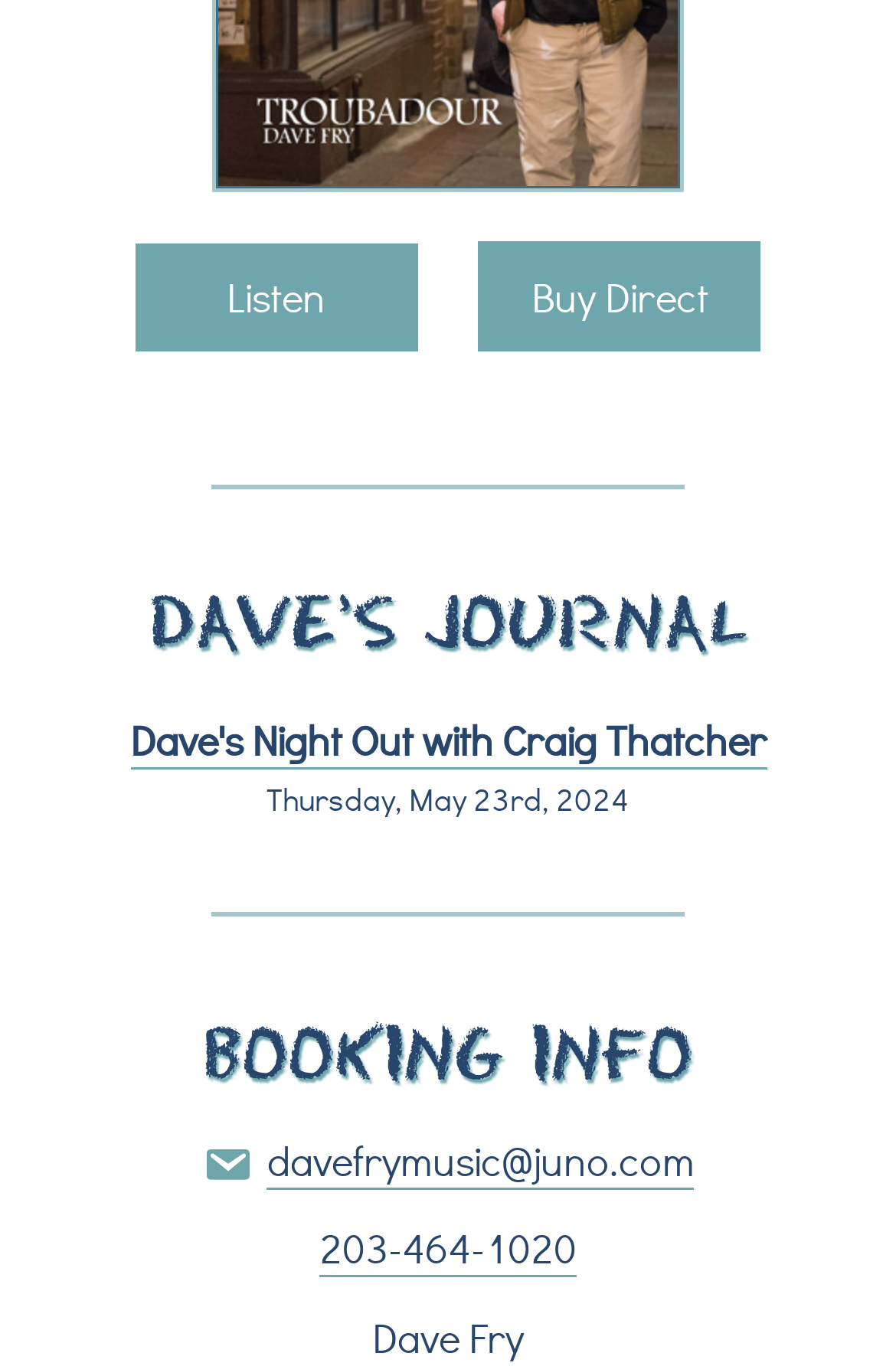What is the date of the event?
Offer a detailed and exhaustive answer to the question.

The link 'Dave's Night Out with Craig Thatcher Thursday, May 23rd, 2024' is present on the webpage, and it appears to be an event description, with the date 'Thursday, May 23rd, 2024' mentioned.